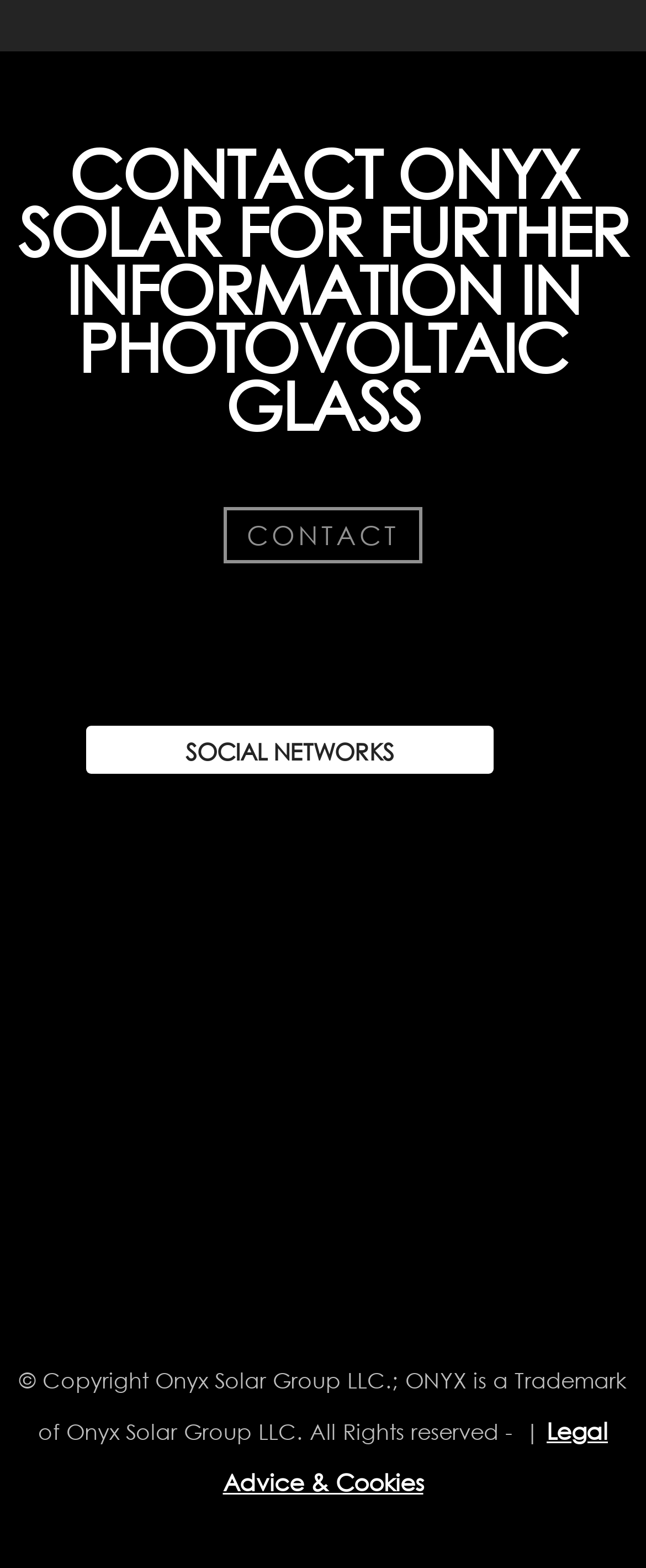Please identify the bounding box coordinates of the element's region that I should click in order to complete the following instruction: "Visit social networks". The bounding box coordinates consist of four float numbers between 0 and 1, i.e., [left, top, right, bottom].

[0.287, 0.47, 0.61, 0.49]